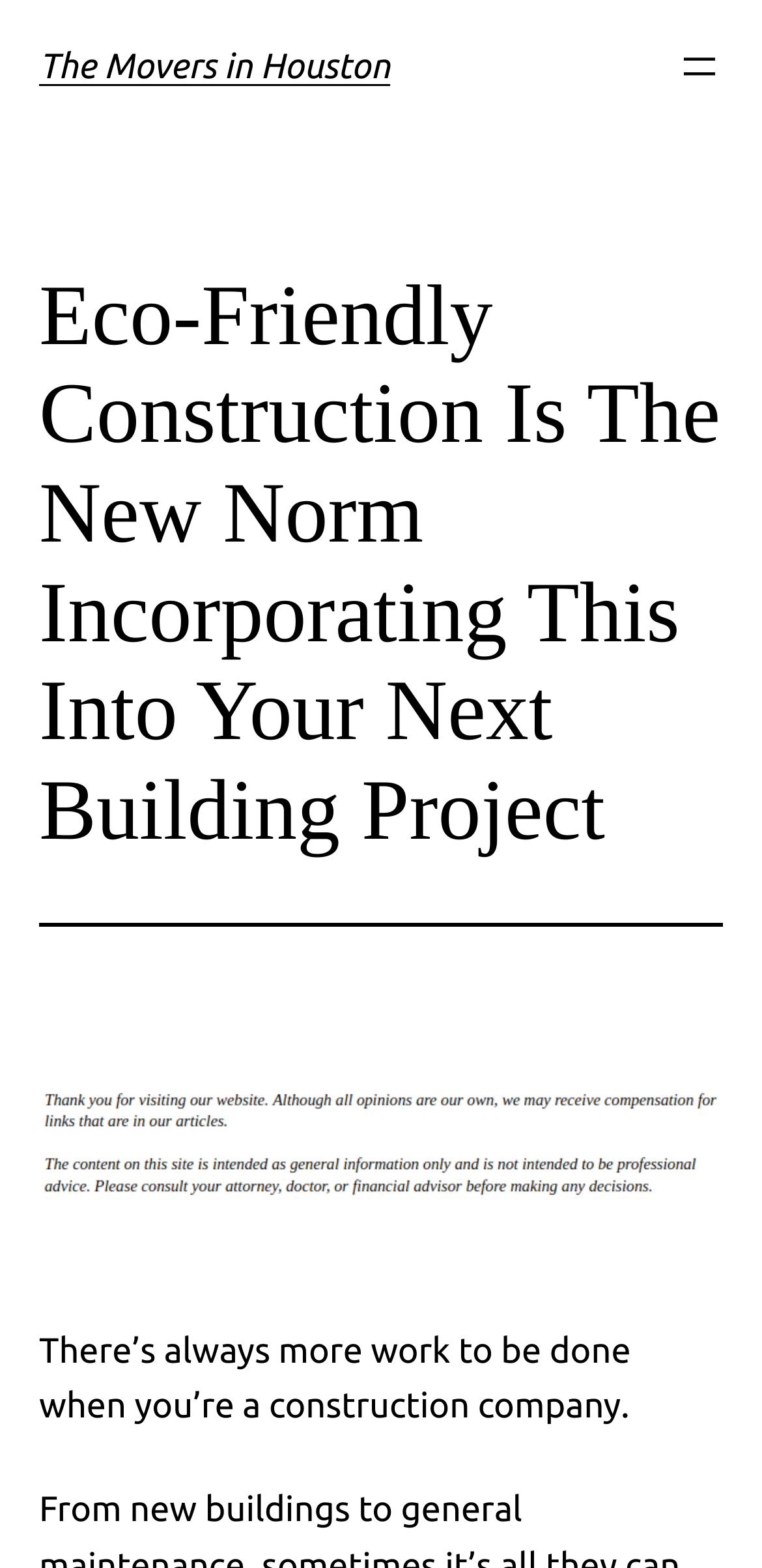Identify the bounding box of the UI element described as follows: "Male Almasi". Provide the coordinates as four float numbers in the range of 0 to 1 [left, top, right, bottom].

None